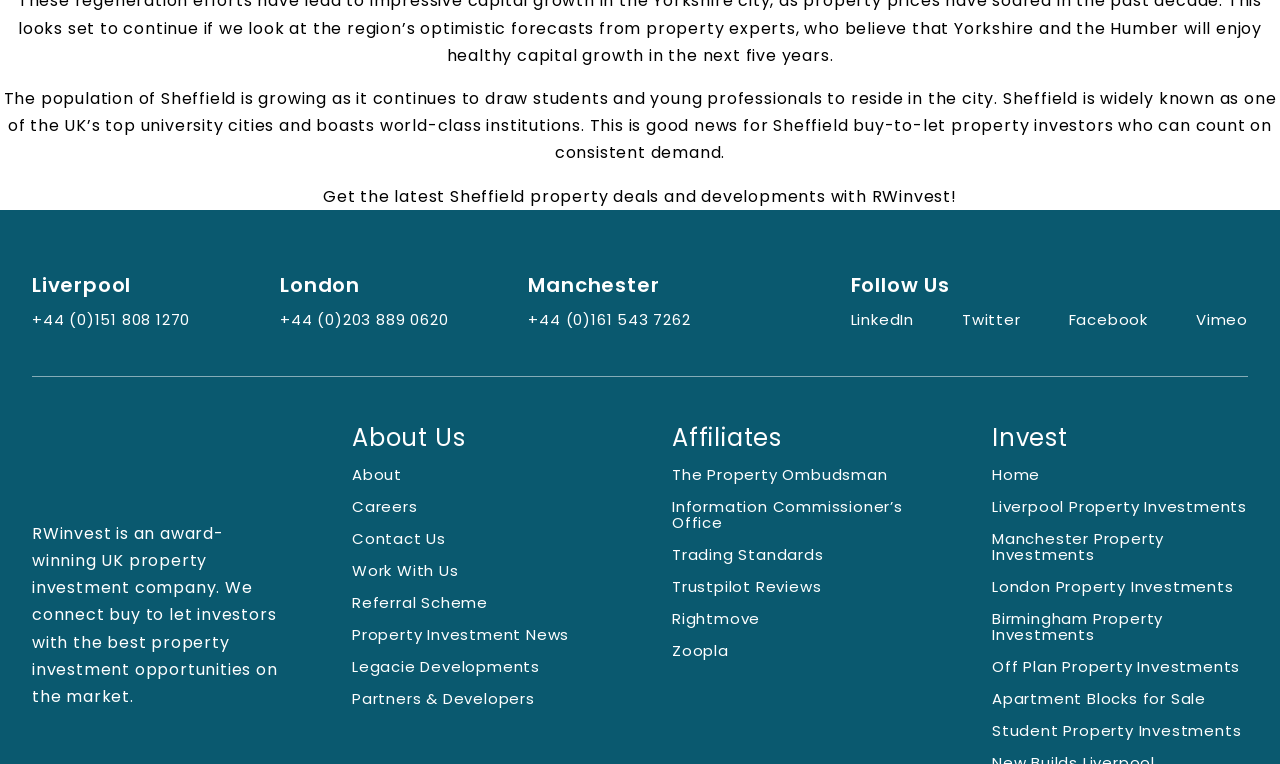How many social media links are there?
Please give a detailed and elaborate answer to the question.

There are 4 social media links, which are LinkedIn, Twitter, Facebook, and Vimeo, located under the 'Follow Us' heading with ID 138, and their corresponding link elements are 393, 394, 395, and 396 respectively.